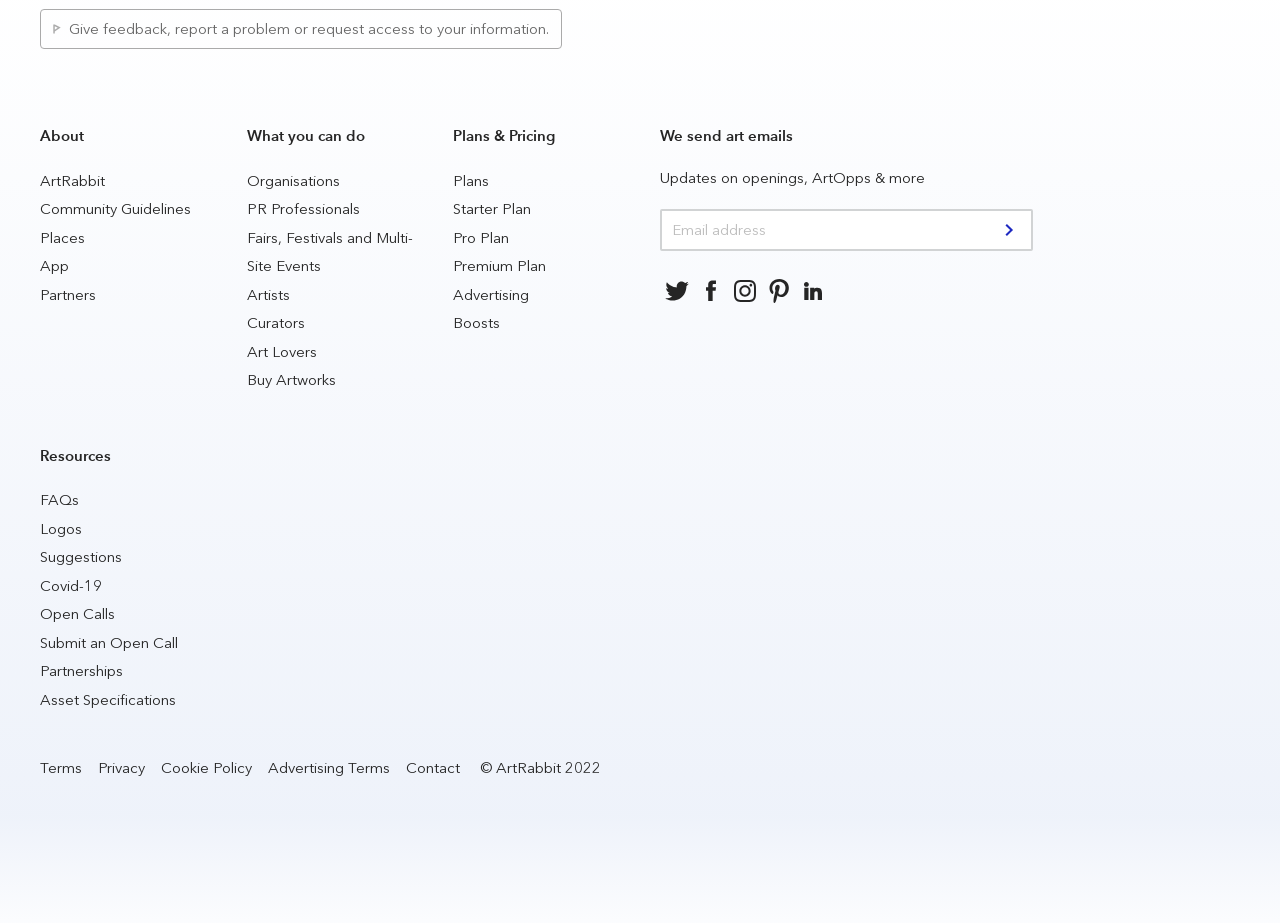Use a single word or phrase to respond to the question:
What is the name of the website?

ArtRabbit